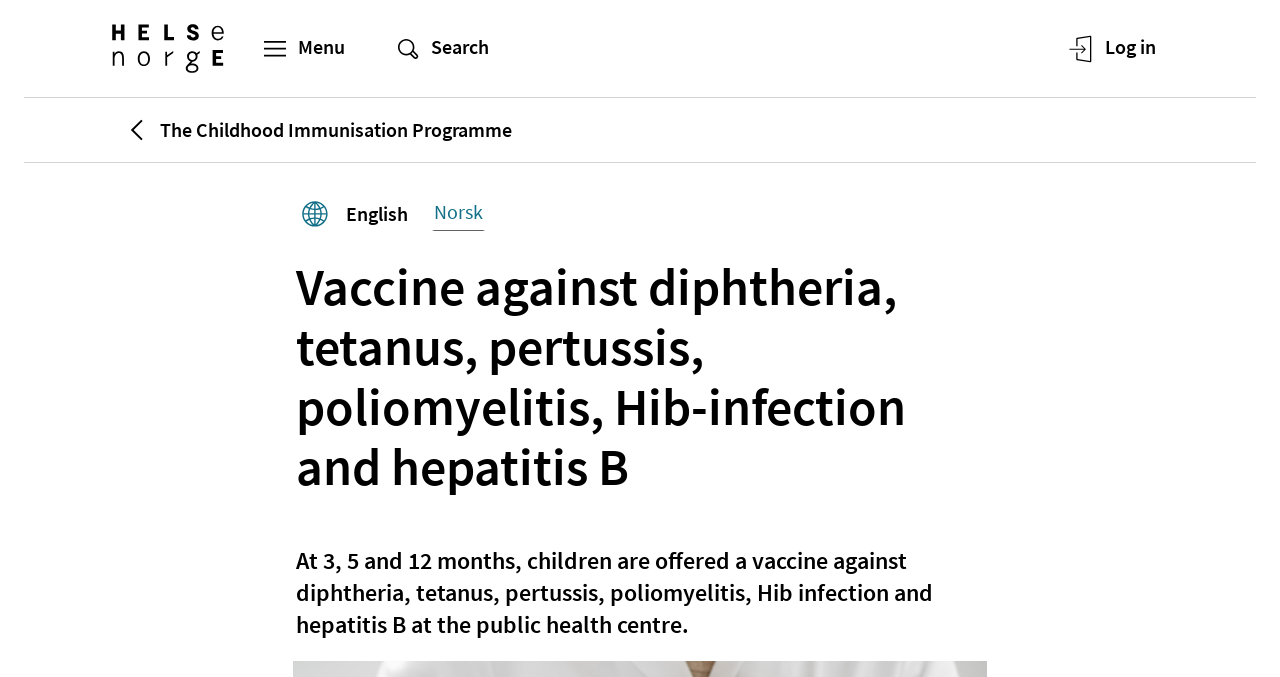How many language options are available?
Using the visual information, reply with a single word or short phrase.

2